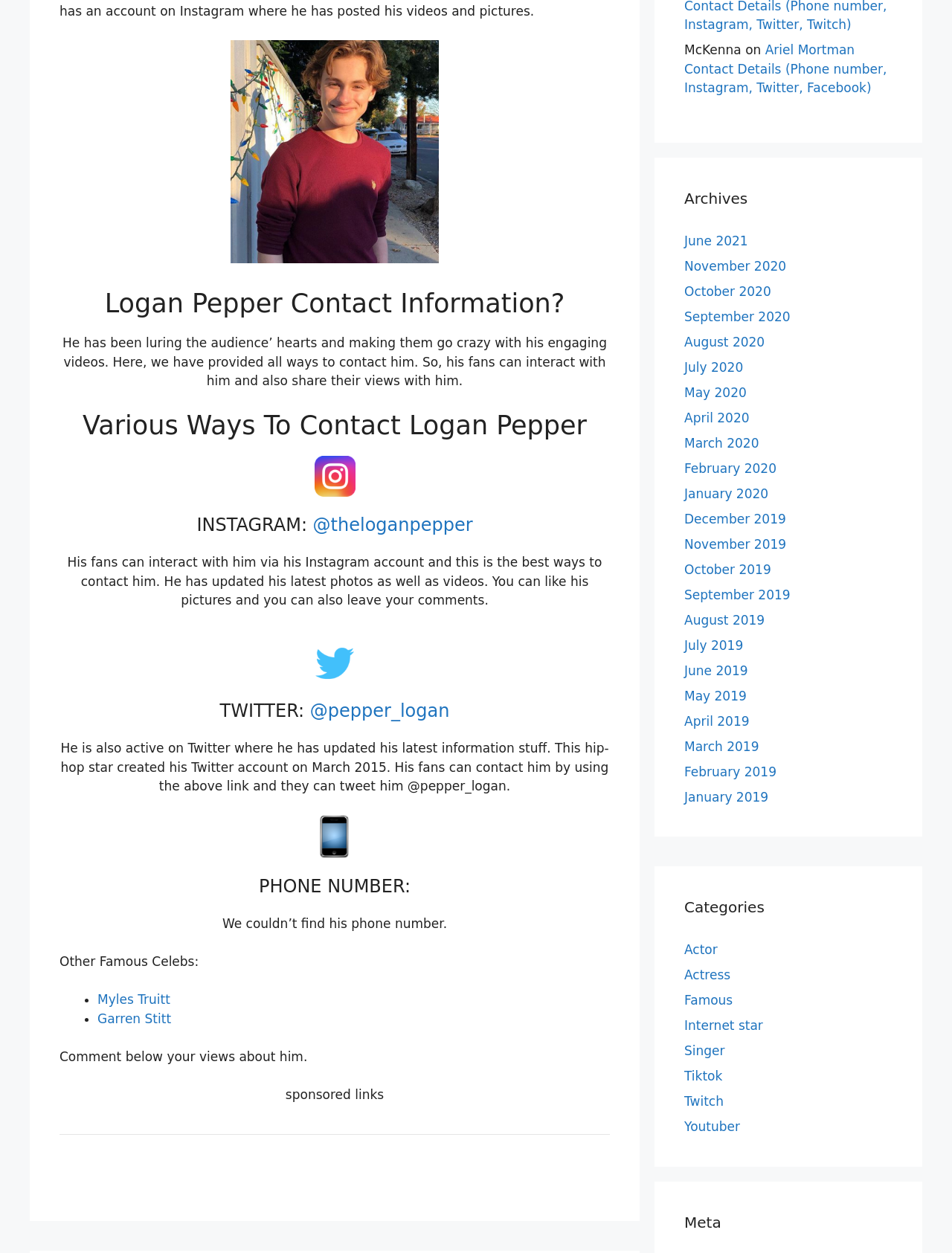Using floating point numbers between 0 and 1, provide the bounding box coordinates in the format (top-left x, top-left y, bottom-right x, bottom-right y). Locate the UI element described here: February 2020

[0.719, 0.368, 0.816, 0.38]